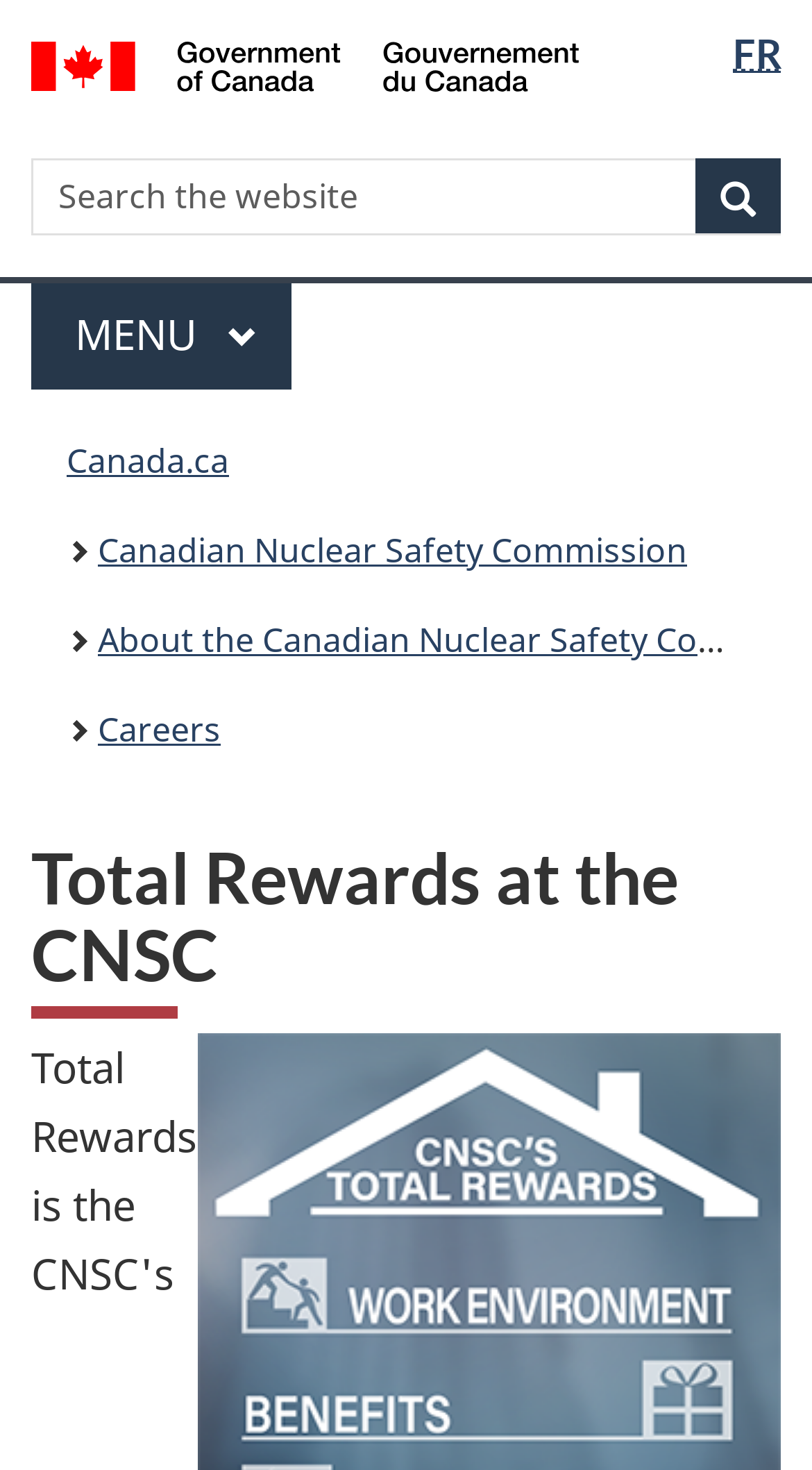Please provide the bounding box coordinates for the element that needs to be clicked to perform the following instruction: "Switch to basic HTML version". The coordinates should be given as four float numbers between 0 and 1, i.e., [left, top, right, bottom].

[0.5, 0.014, 0.526, 0.028]